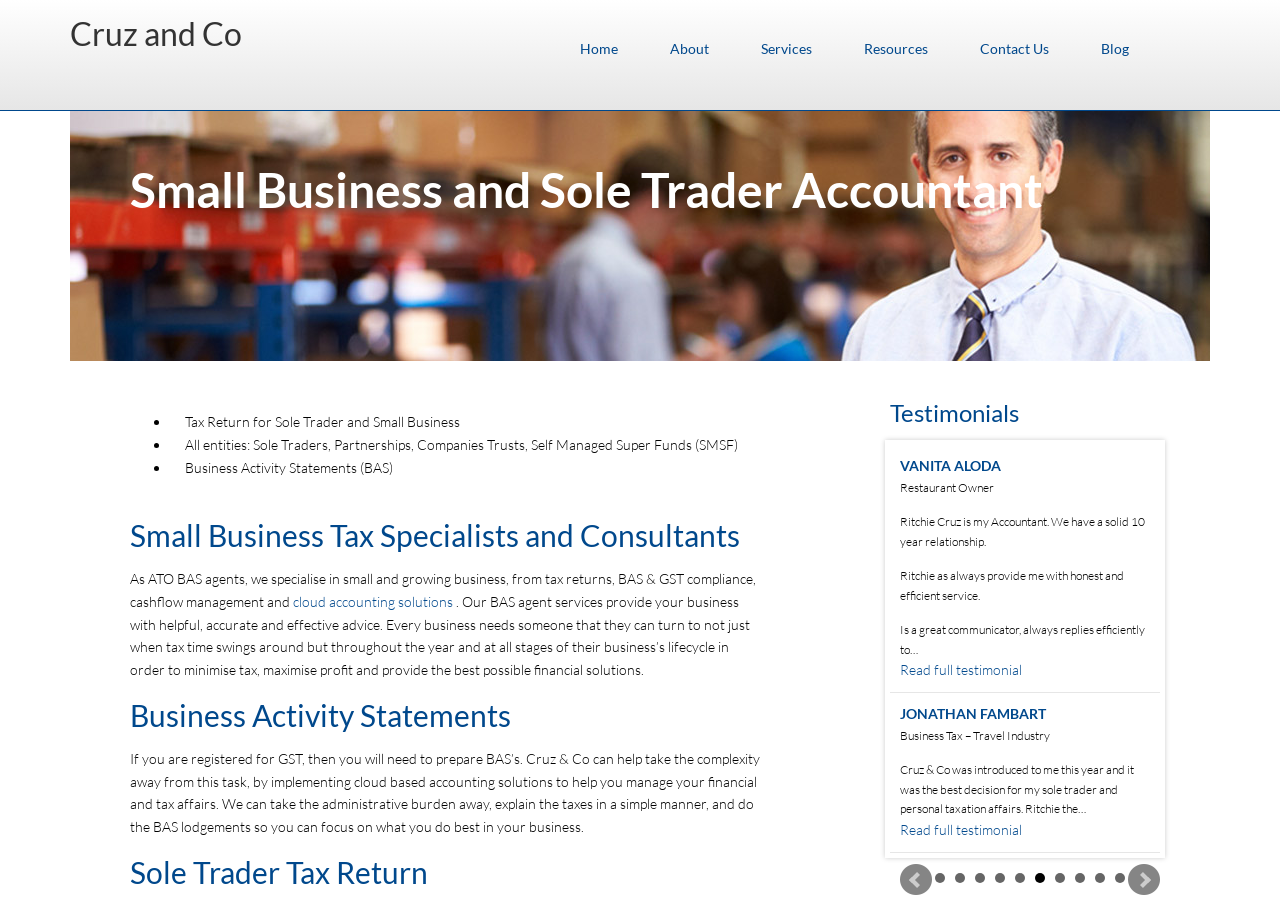Please provide a one-word or short phrase answer to the question:
What type of accountants are Cruz & Co?

Sole trader and small business